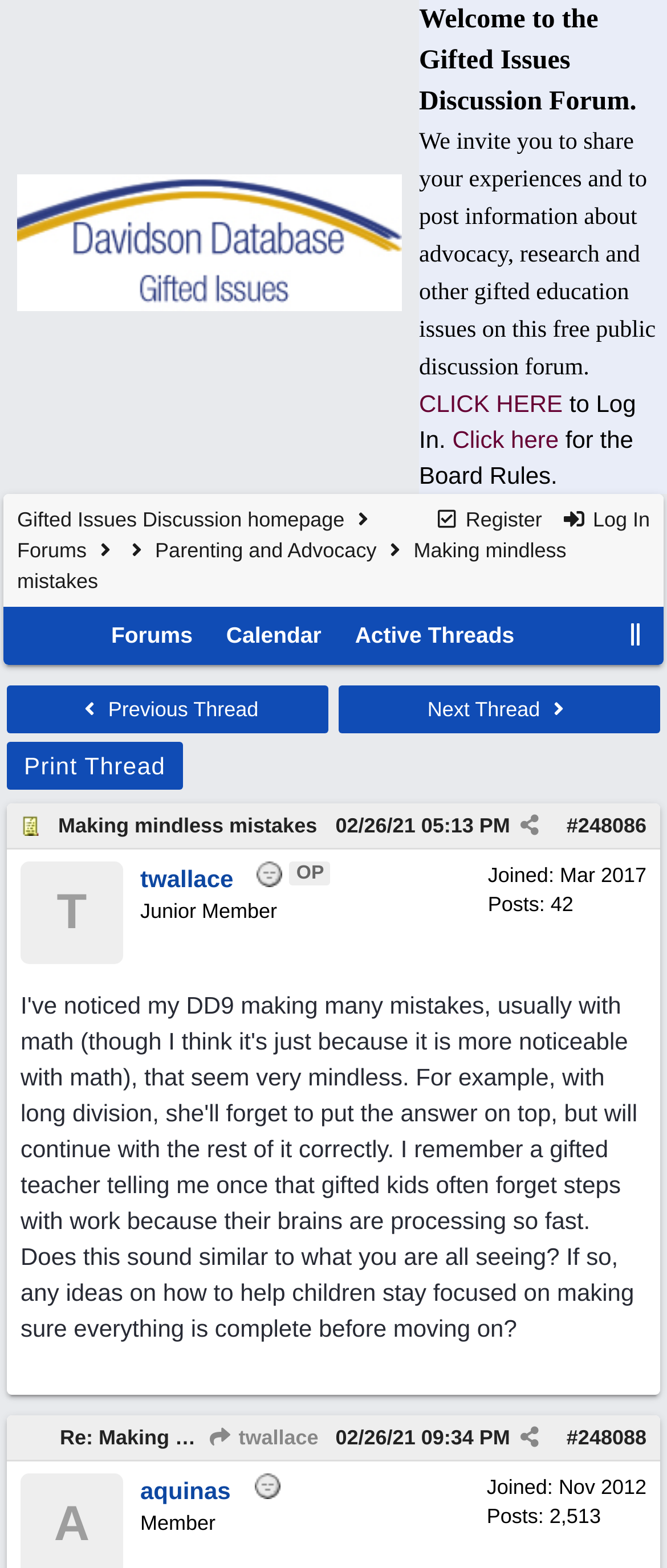Determine the bounding box coordinates for the element that should be clicked to follow this instruction: "Click on the Register link". The coordinates should be given as four float numbers between 0 and 1, in the format [left, top, right, bottom].

[0.651, 0.324, 0.813, 0.339]